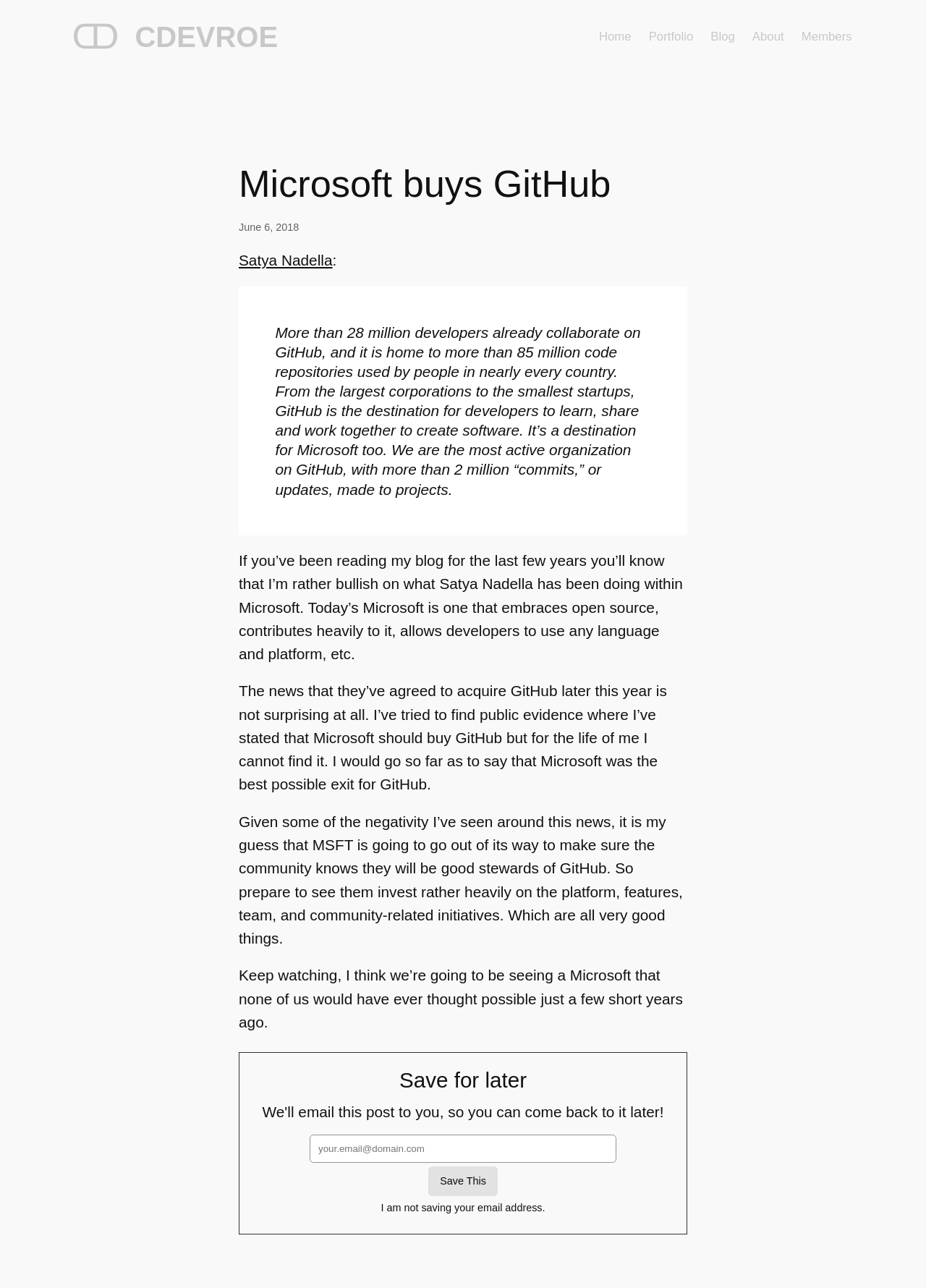Can you look at the image and give a comprehensive answer to the question:
How many links are in the navigation?

I counted the links in the navigation section, which are 'Home', 'Portfolio', 'Blog', 'About', and 'Members', so there are 5 links in total.